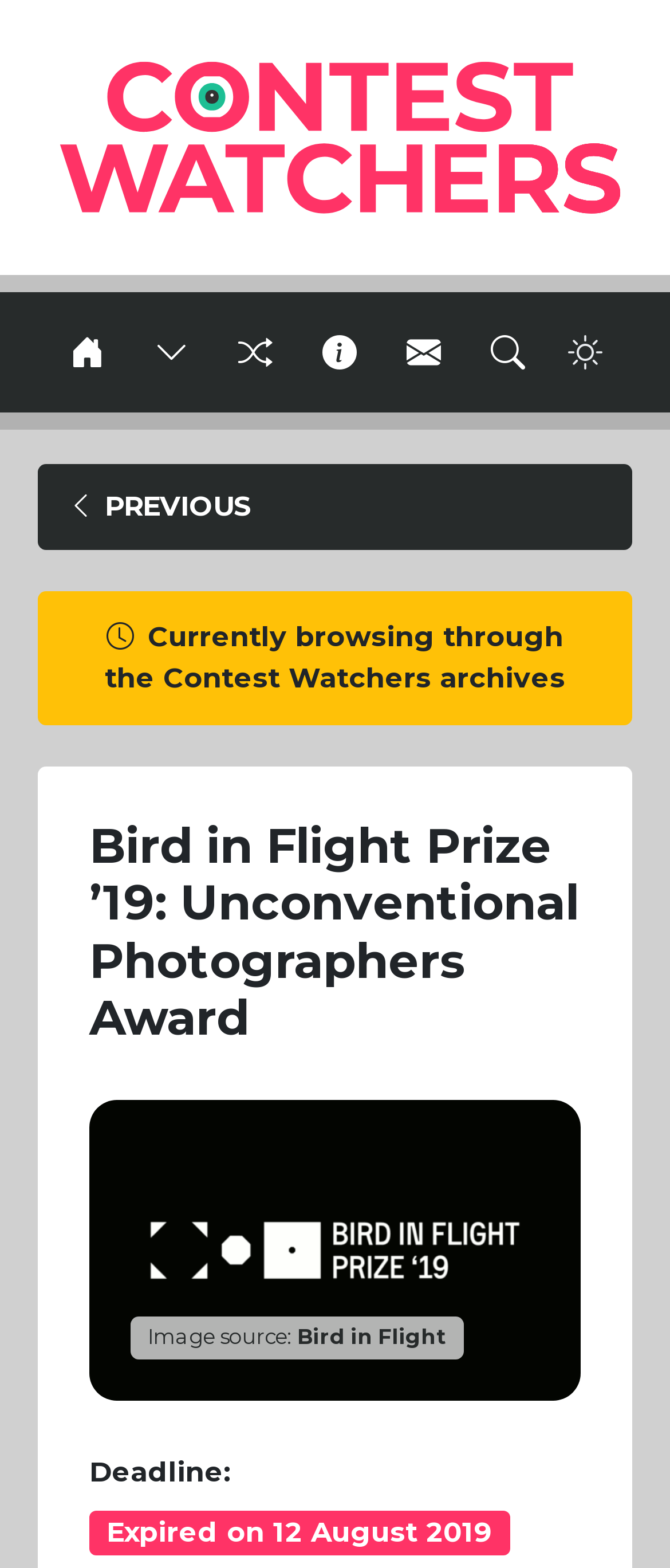Find the bounding box coordinates of the element's region that should be clicked in order to follow the given instruction: "Toggle Browse Contests menu". The coordinates should consist of four float numbers between 0 and 1, i.e., [left, top, right, bottom].

[0.204, 0.186, 0.314, 0.263]